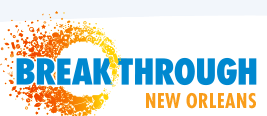Give a detailed account of the elements present in the image.

The image showcases the logo for "Breakthrough New Orleans," a vibrant and colorful emblem that embodies the organization's mission. The design features an eye-catching burst of orange and yellow hues surrounding the bold text, which reads "BREAKTHROUGH" in prominent blue letters. Below, the phrase "NEW ORLEANS" is displayed in a warm orange tone. This logo reflects the organization's commitment to student success and educational empowerment, making it an integral part of their identity as they strive to make a positive impact in the community.